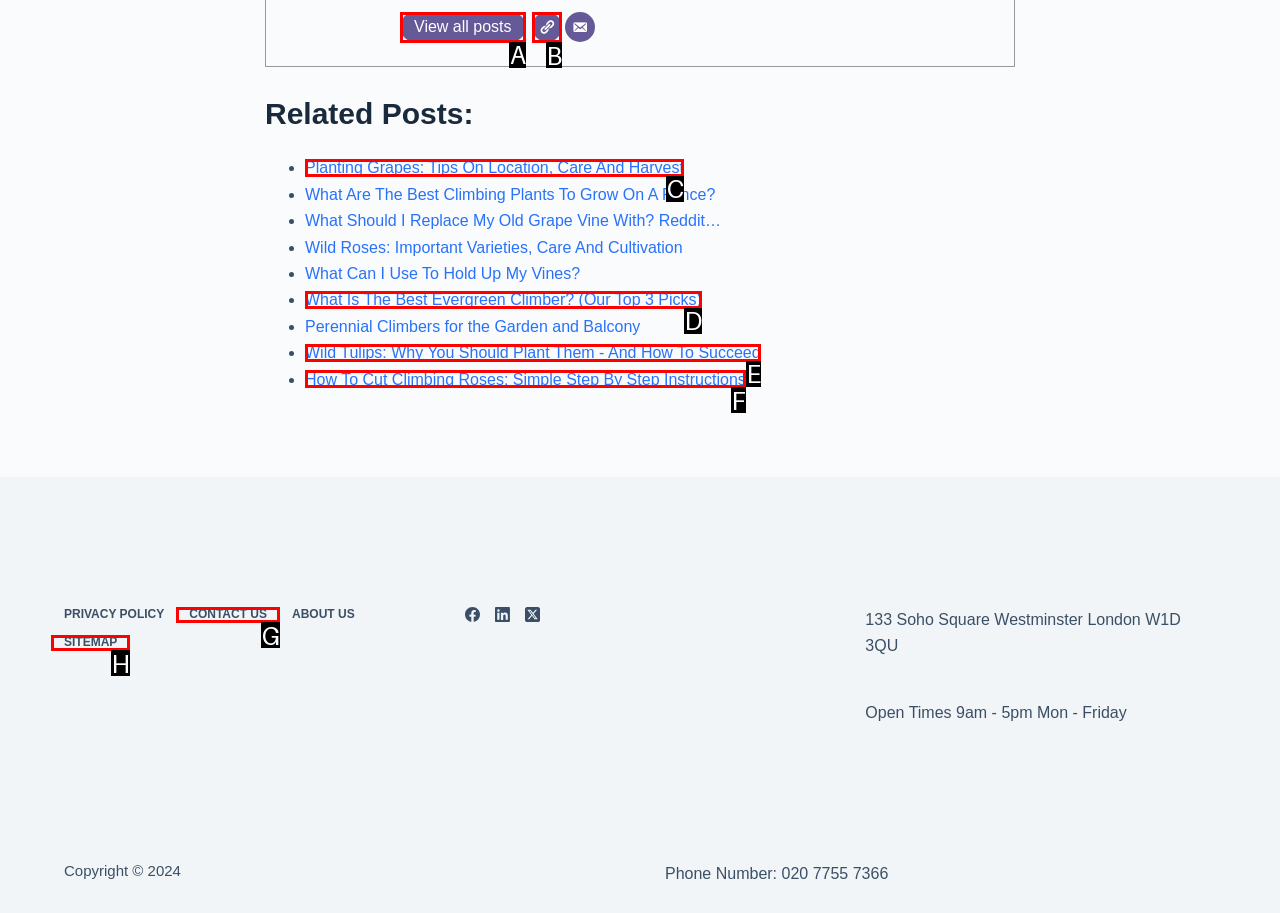Determine the letter of the UI element that you need to click to perform the task: Visit the Website.
Provide your answer with the appropriate option's letter.

B